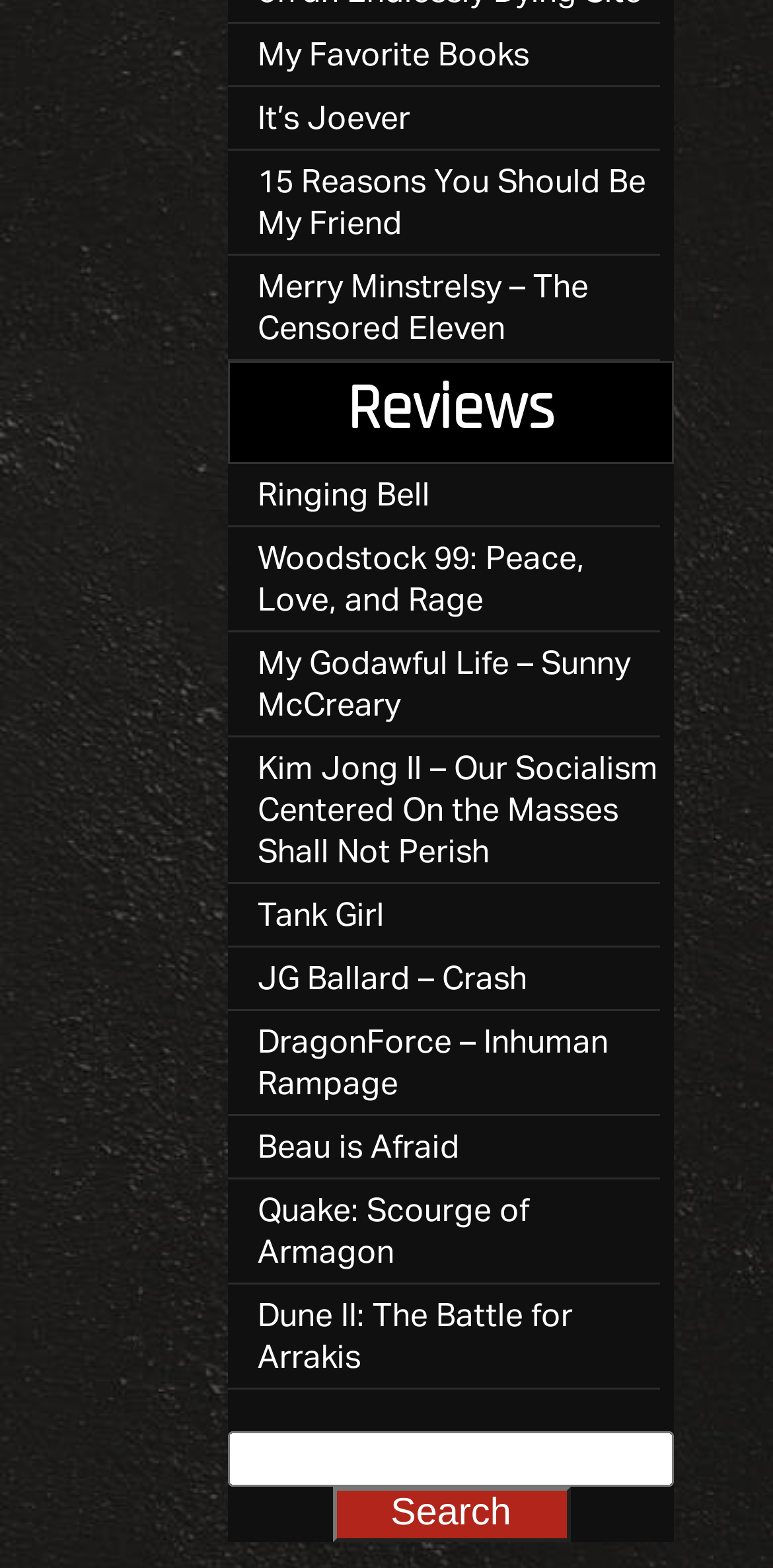Please locate the bounding box coordinates of the element's region that needs to be clicked to follow the instruction: "Search for something". The bounding box coordinates should be provided as four float numbers between 0 and 1, i.e., [left, top, right, bottom].

[0.429, 0.949, 0.737, 0.984]